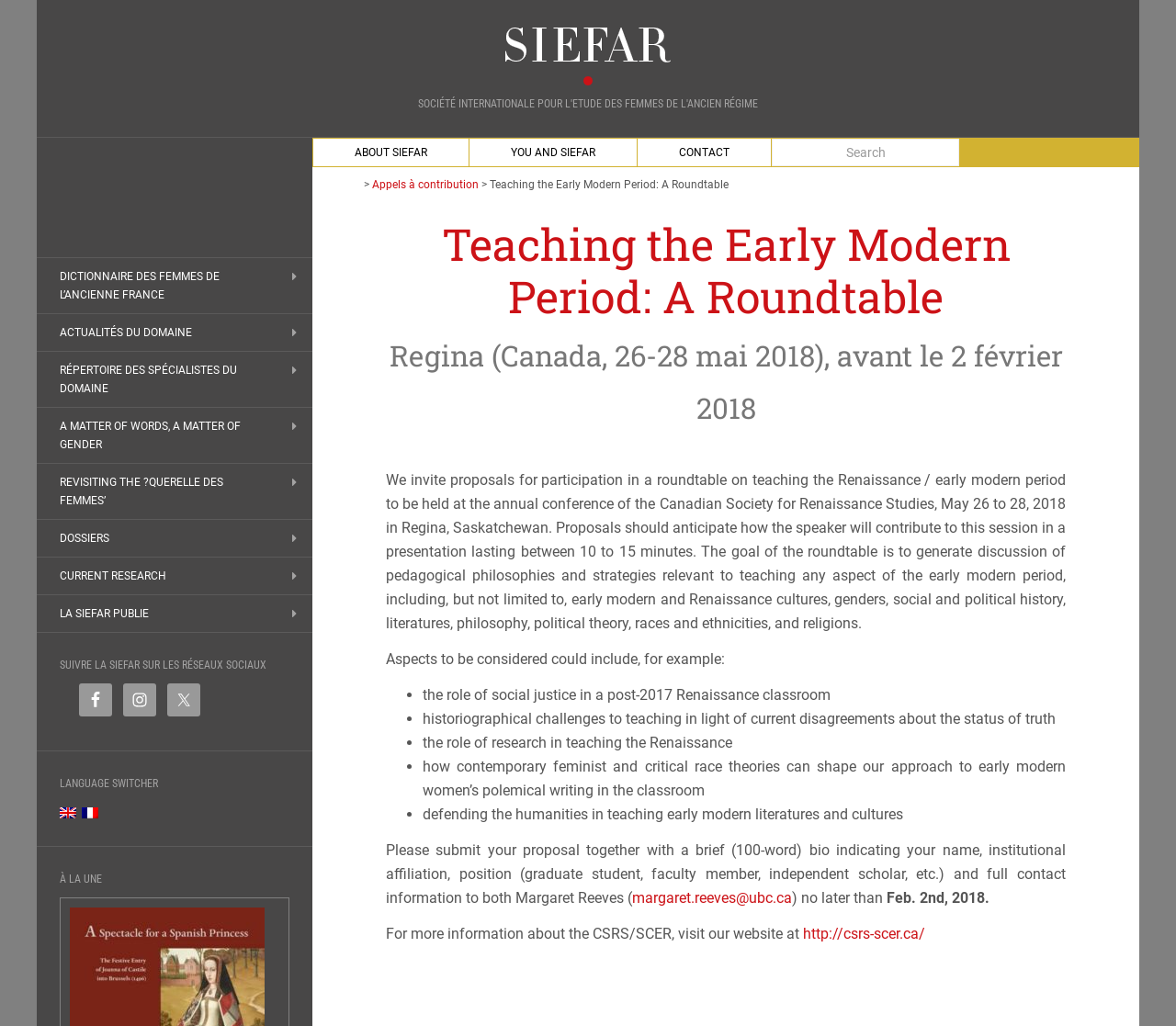Locate the bounding box coordinates of the region to be clicked to comply with the following instruction: "Follow SIEFAR on Facebook". The coordinates must be four float numbers between 0 and 1, in the form [left, top, right, bottom].

[0.067, 0.666, 0.095, 0.698]